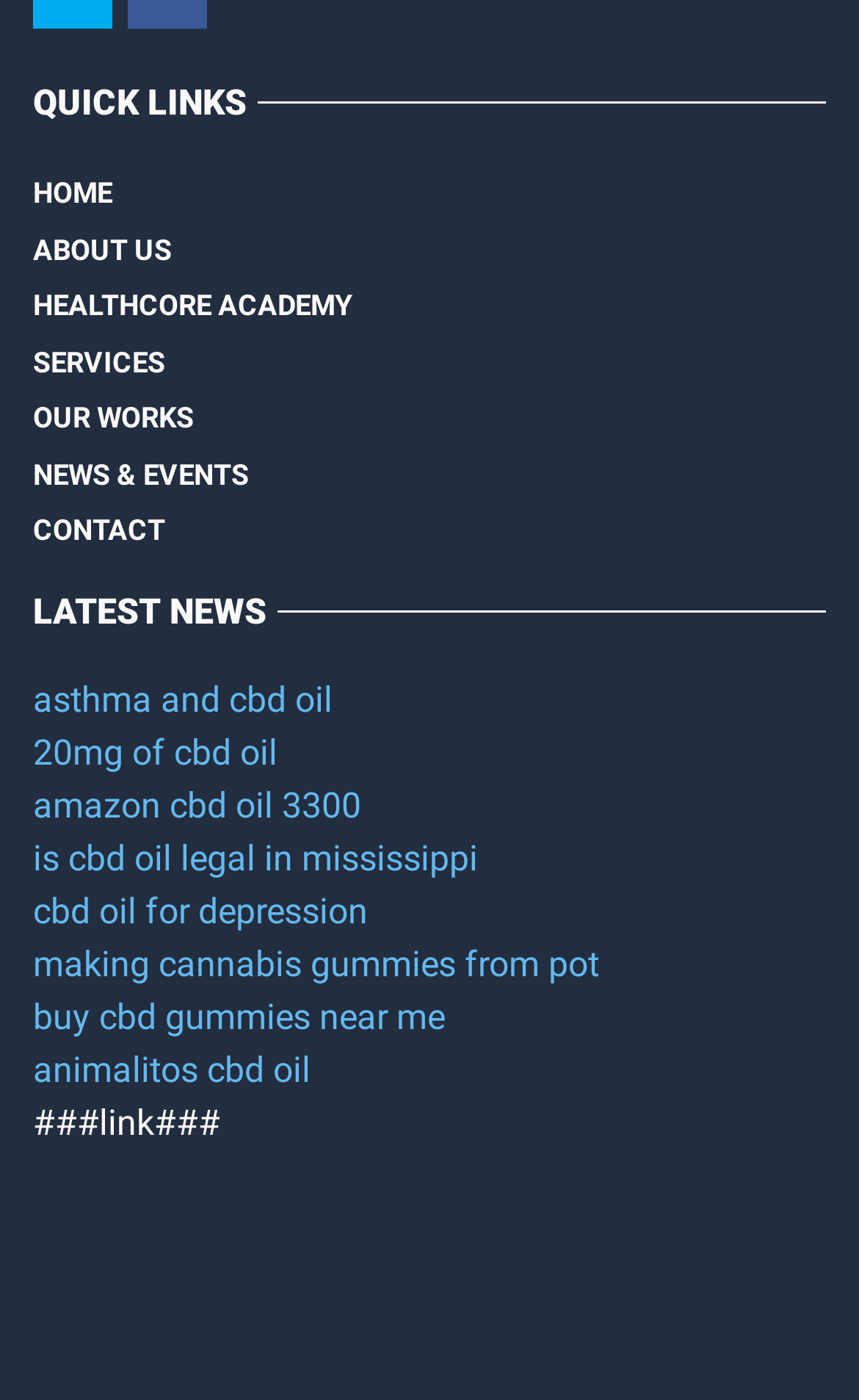How many links are there in the LATEST NEWS section?
Refer to the image and provide a one-word or short phrase answer.

9